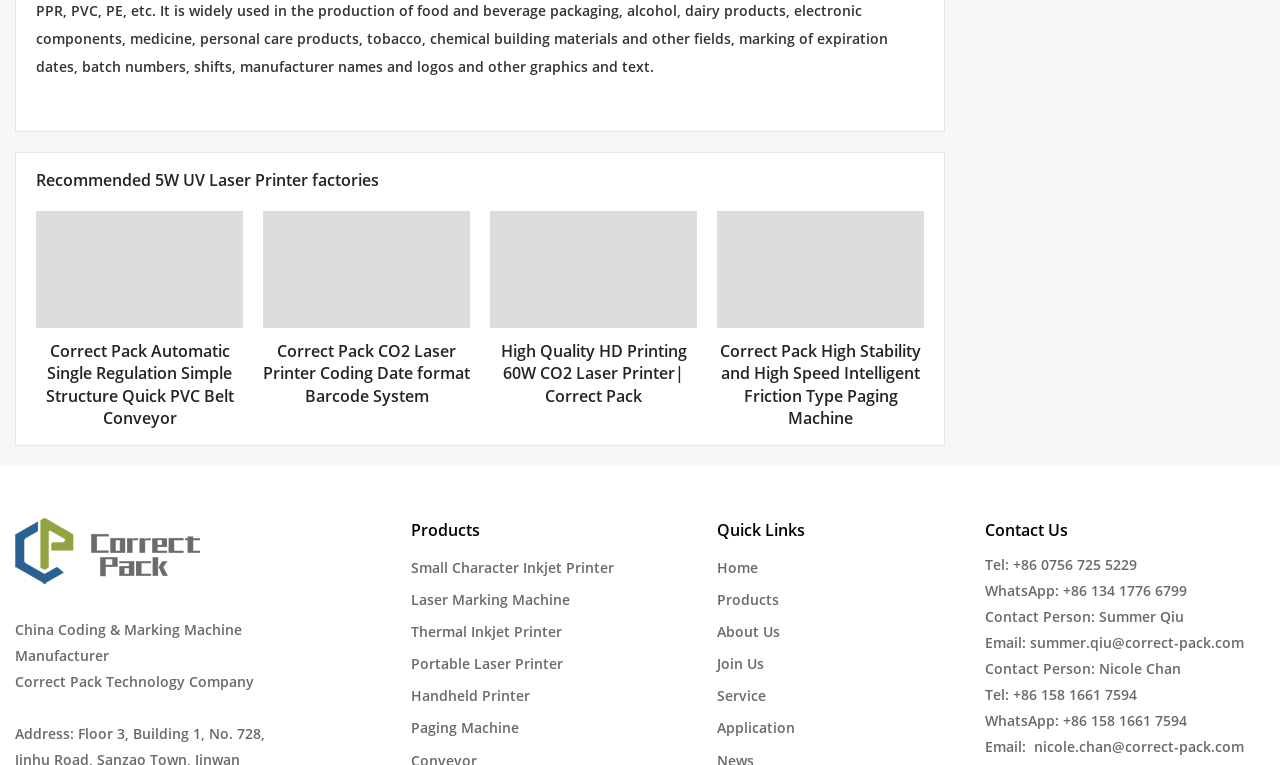Please answer the following question using a single word or phrase: What is the purpose of the 'Quick Links' section?

To provide shortcuts to important pages